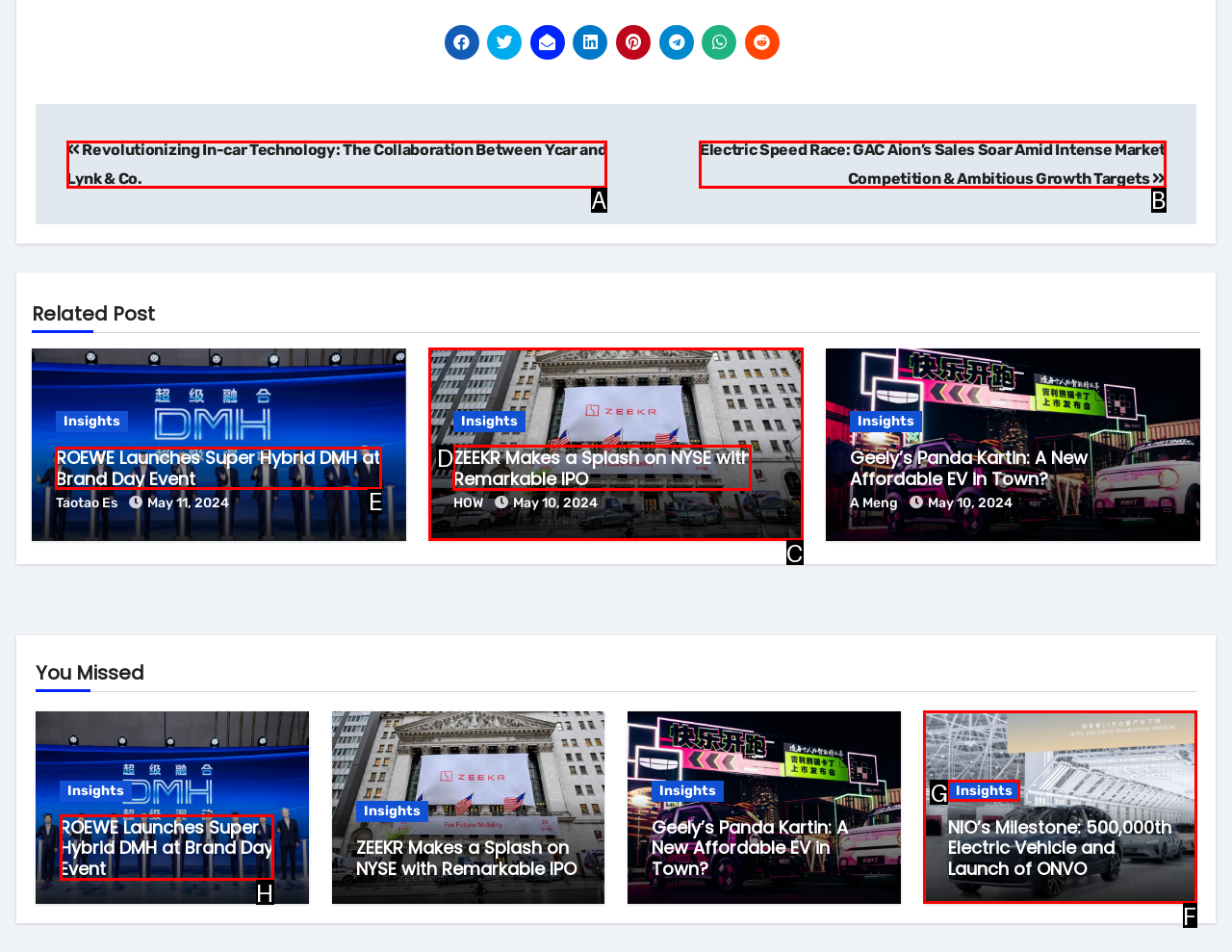Please identify the correct UI element to click for the task: Read the news 'ROEWE Launches Super Hybrid DMH at Brand Day Event' Respond with the letter of the appropriate option.

E